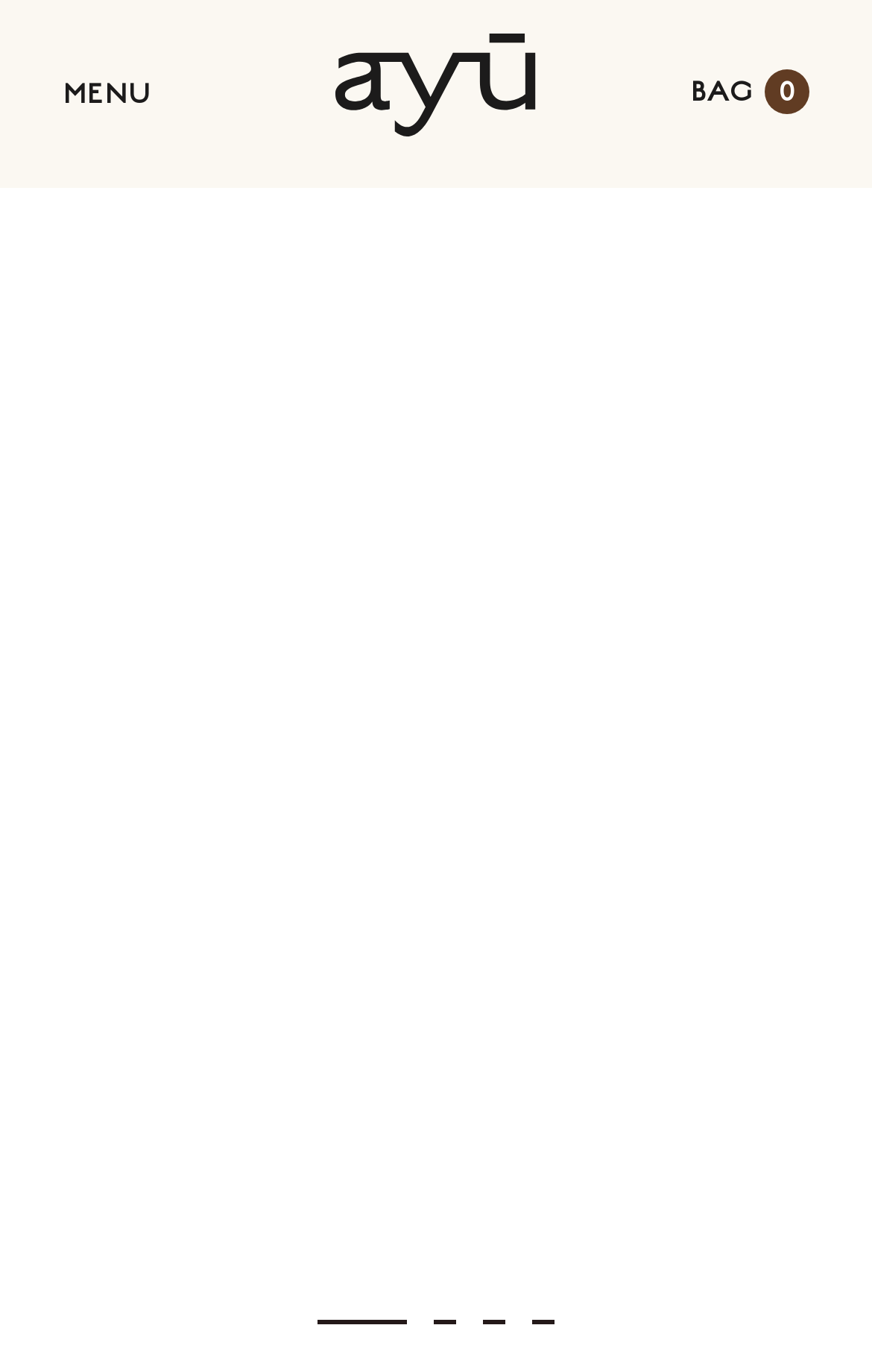Respond with a single word or phrase to the following question:
How many buttons are at the bottom of the page?

4